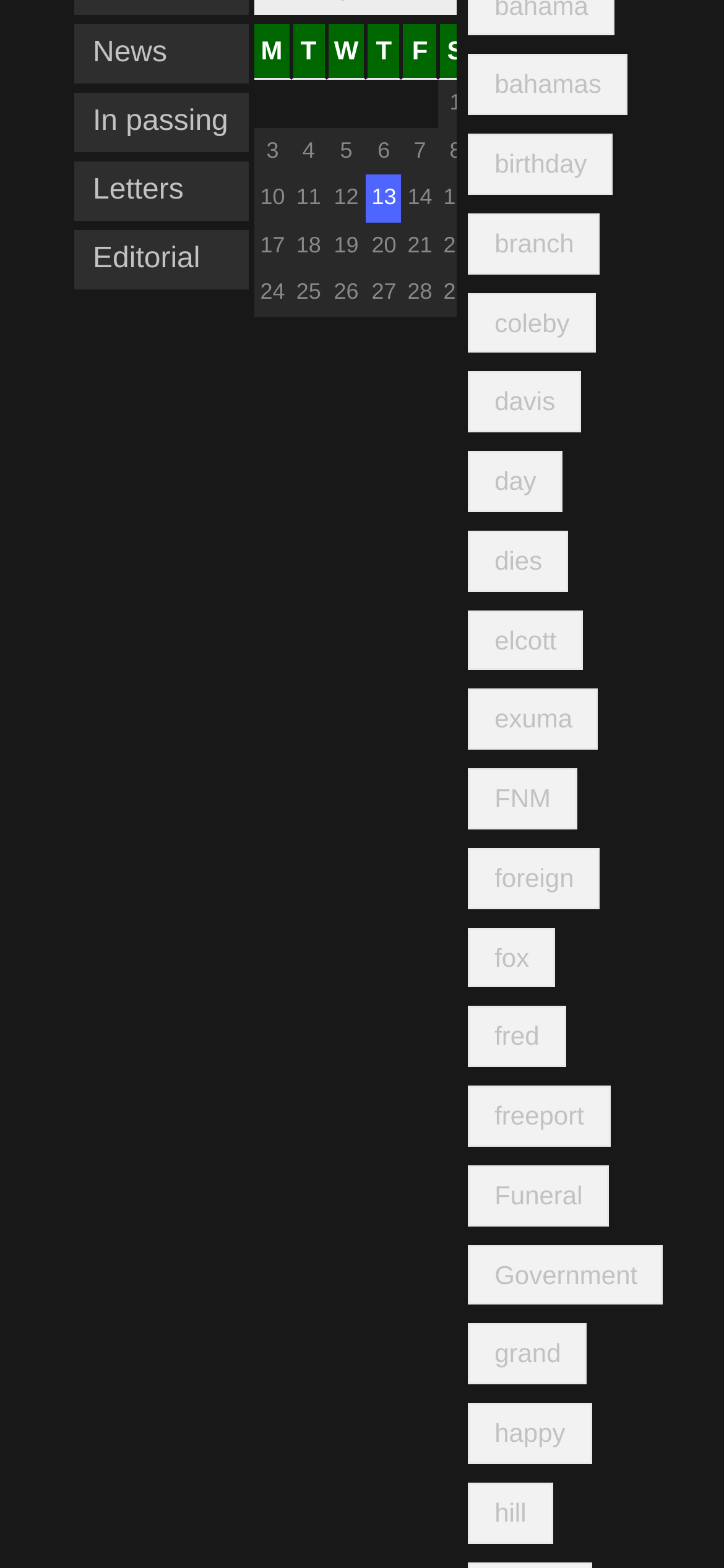Locate the bounding box coordinates of the area where you should click to accomplish the instruction: "Click on 'News'".

[0.128, 0.015, 0.231, 0.053]